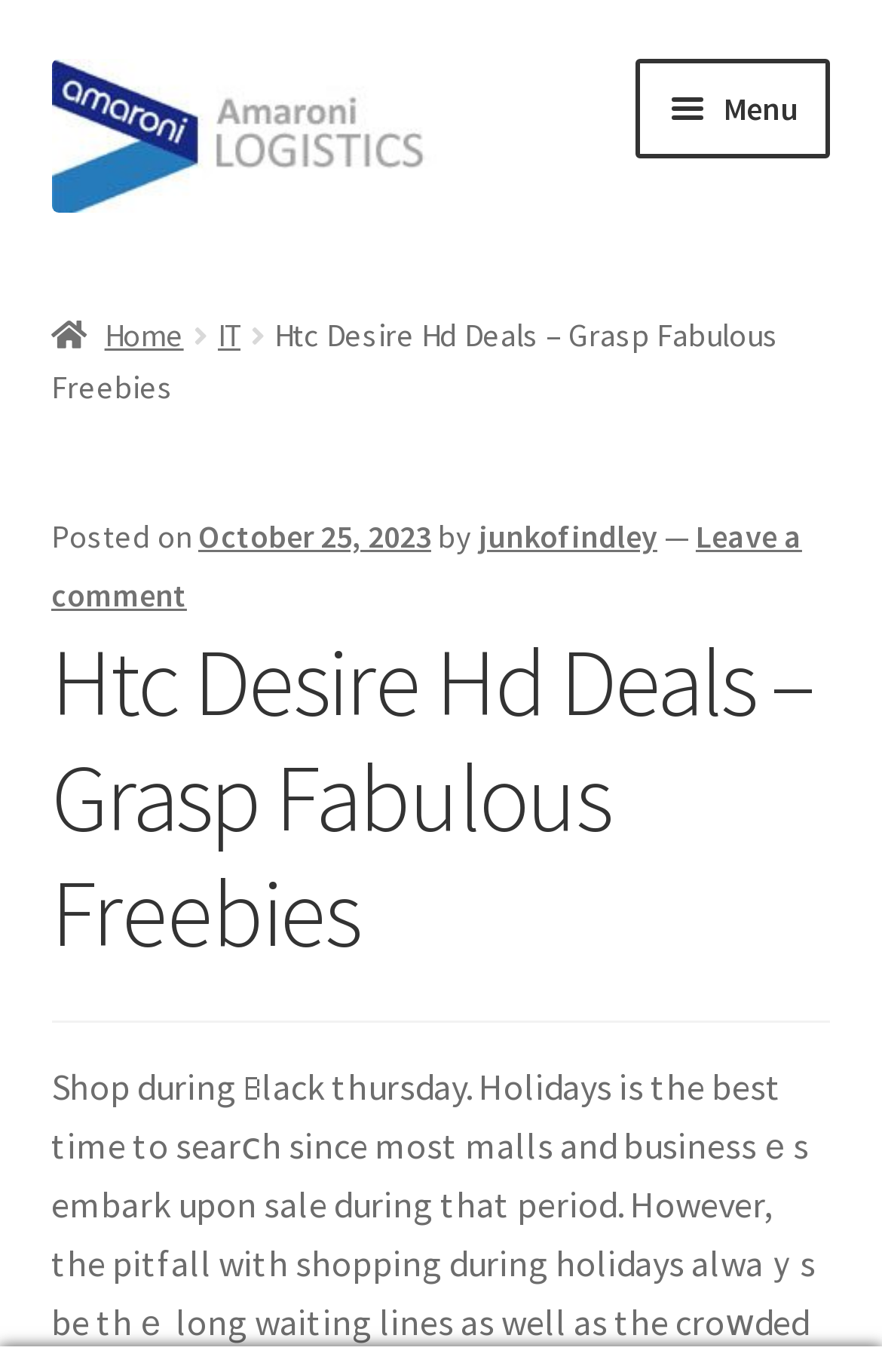For the following element description, predict the bounding box coordinates in the format (top-left x, top-left y, bottom-right x, bottom-right y). All values should be floating point numbers between 0 and 1. Description: Menu

[0.722, 0.043, 0.942, 0.115]